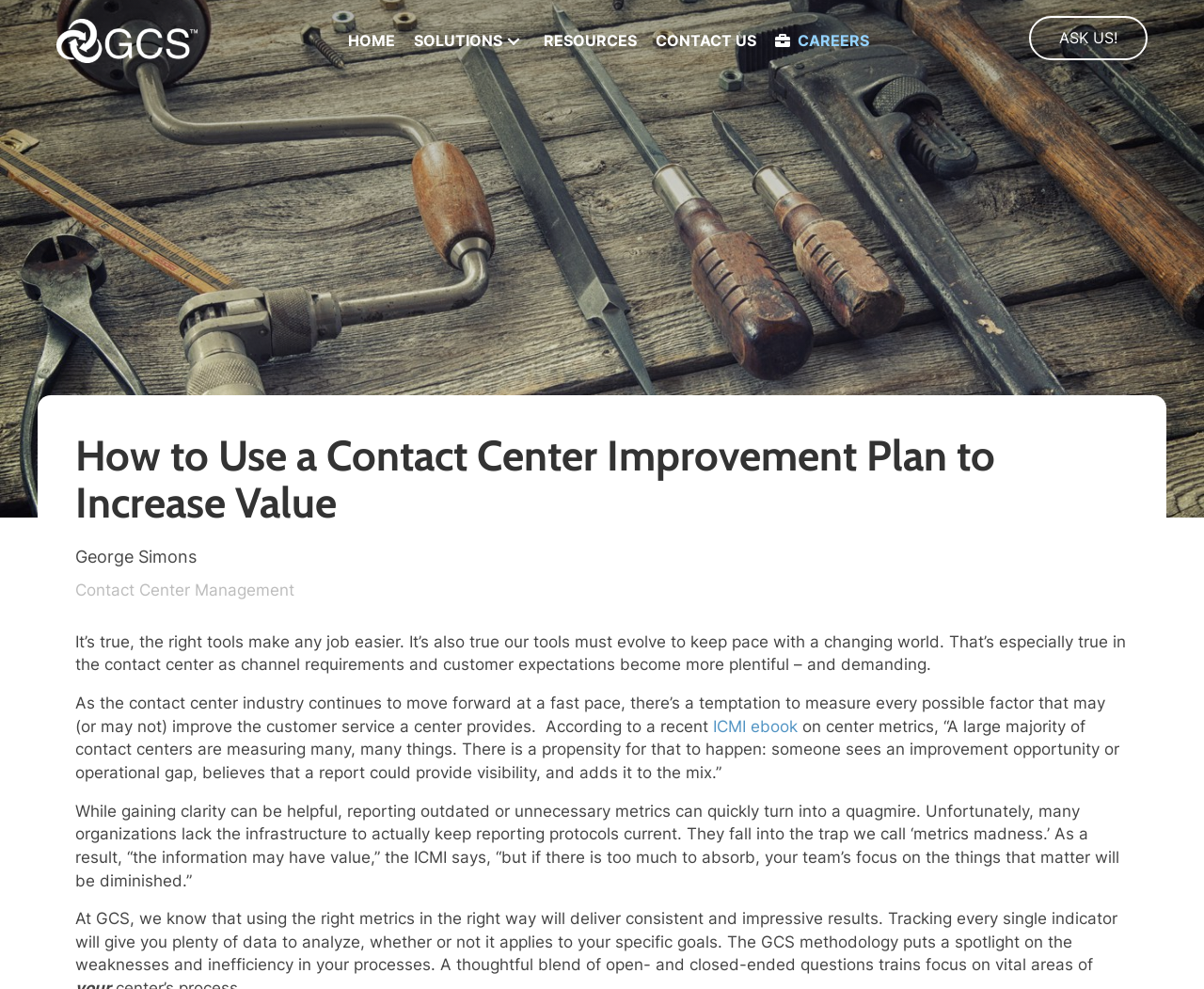Respond with a single word or phrase to the following question: What is the purpose of the 'Ask Us!' button?

To ask a question